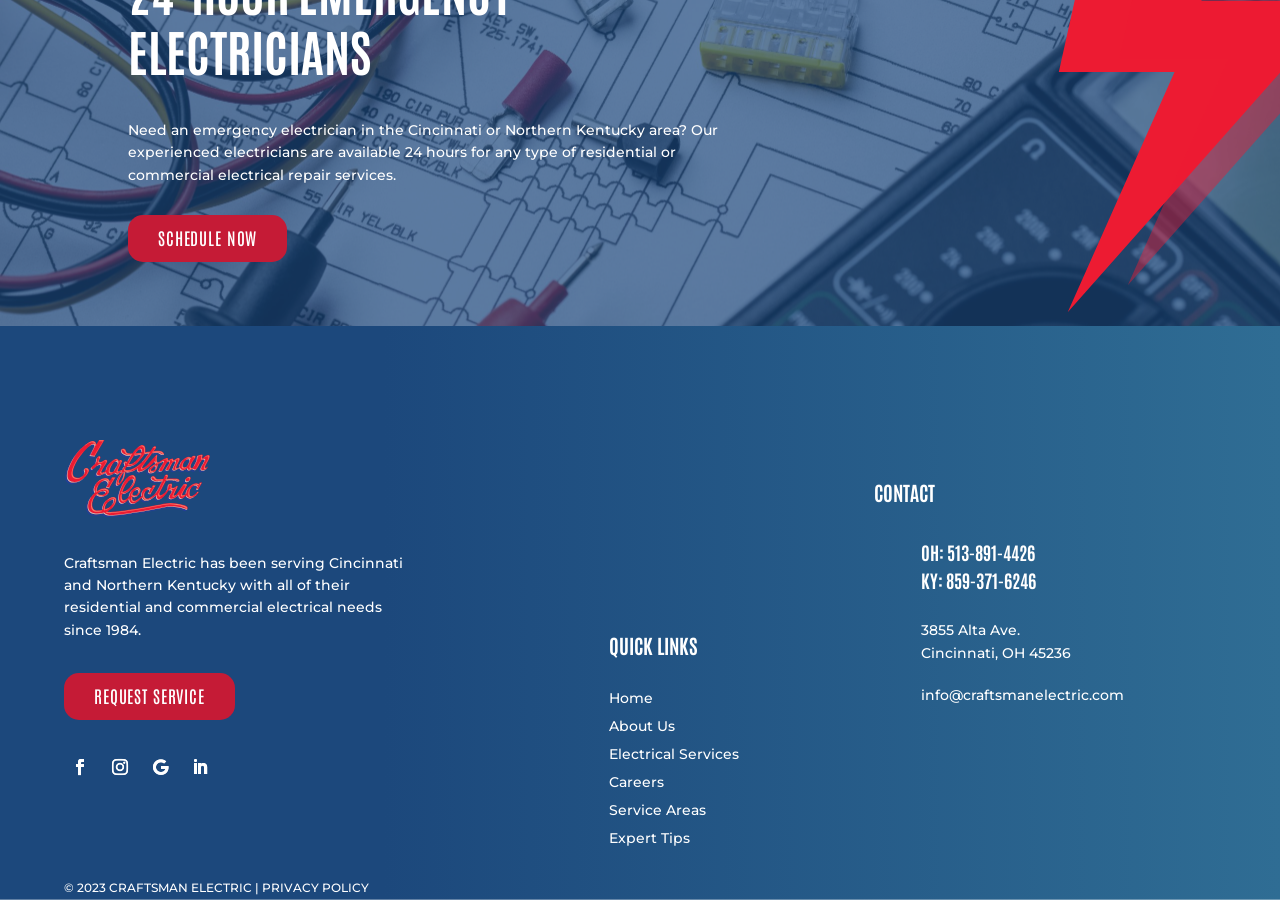Please identify the bounding box coordinates of the area that needs to be clicked to fulfill the following instruction: "Request electrical service."

[0.05, 0.747, 0.183, 0.8]